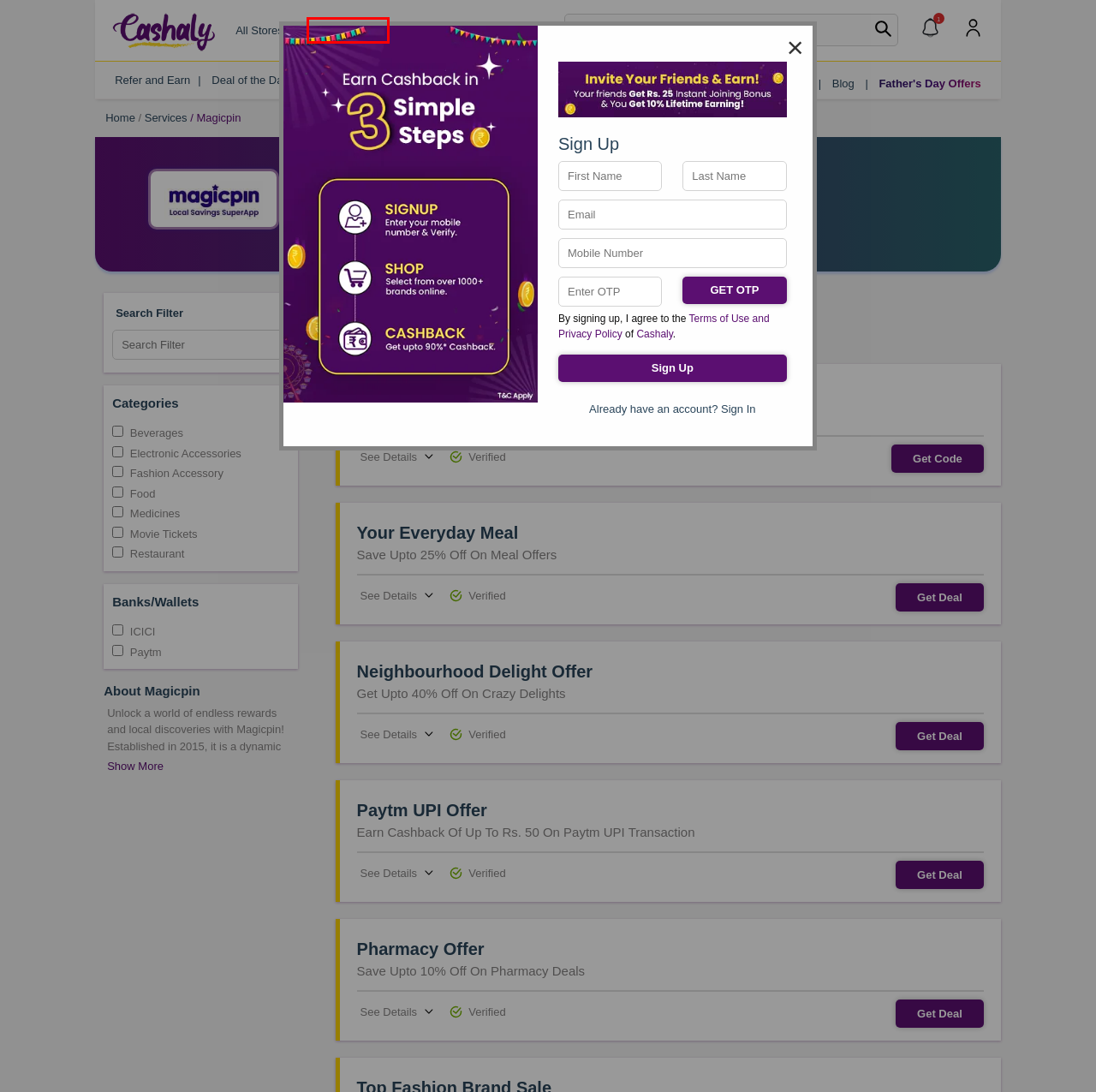Provided is a screenshot of a webpage with a red bounding box around an element. Select the most accurate webpage description for the page that appears after clicking the highlighted element. Here are the candidates:
A. Apply for Credit Card Online in India 2024 | Cashaly
B. Online Shopping Category Coupons & Cashback Offers - Cashaly
C. How Does Cashaly Works? | Cashback & Coupon Website
D. List of High Cashback Offers Stores - Cashaly
E. Cashaly - All Store List with Coupons & Cashback Offers for Jun 2024
F. Refer & Earn | Get ₹25 Joining Bonus + 10% Lifetime Earning - Cashaly
G. Cashaly: Coupons, Offers, Cashback and Promo Codes
H. Deal Of the Day | Best Coupons & Cashback Offers on Online Shopping

D